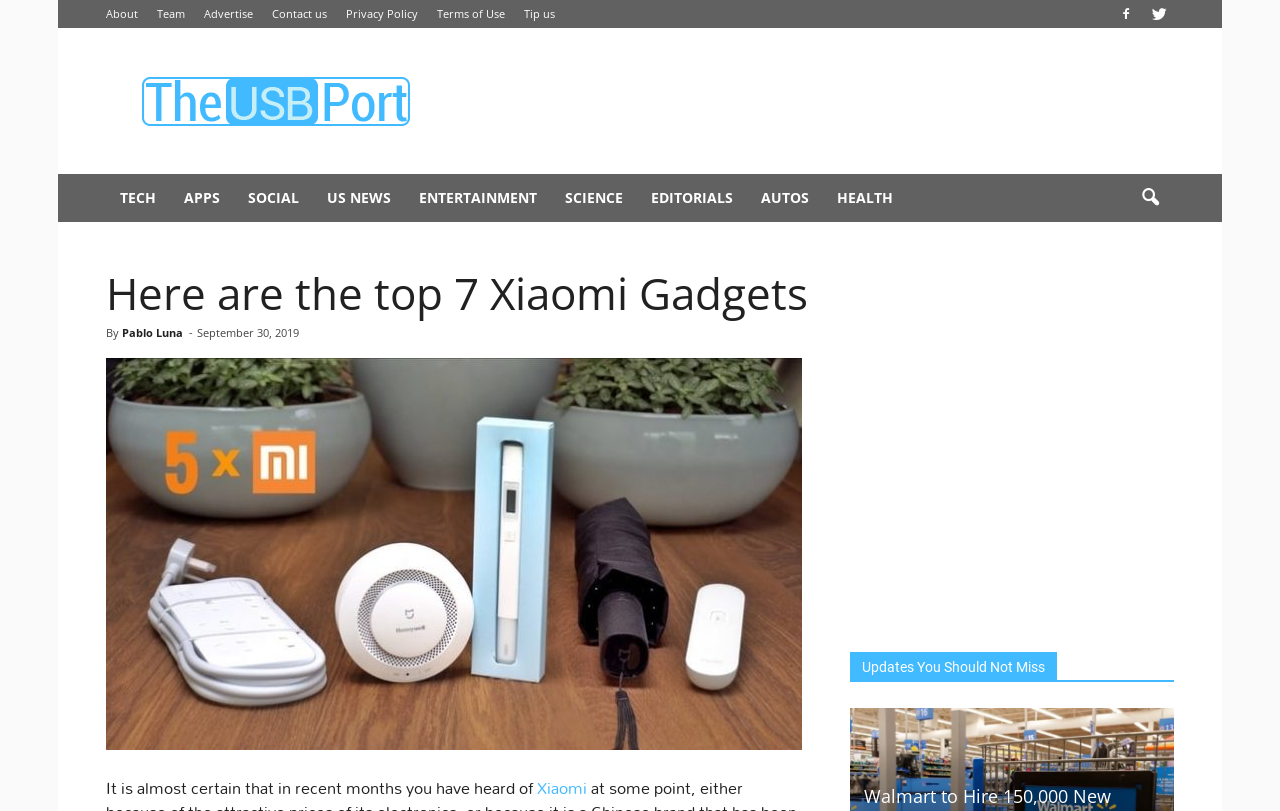Indicate the bounding box coordinates of the element that needs to be clicked to satisfy the following instruction: "Click on Xiaomi". The coordinates should be four float numbers between 0 and 1, i.e., [left, top, right, bottom].

[0.42, 0.951, 0.459, 0.991]